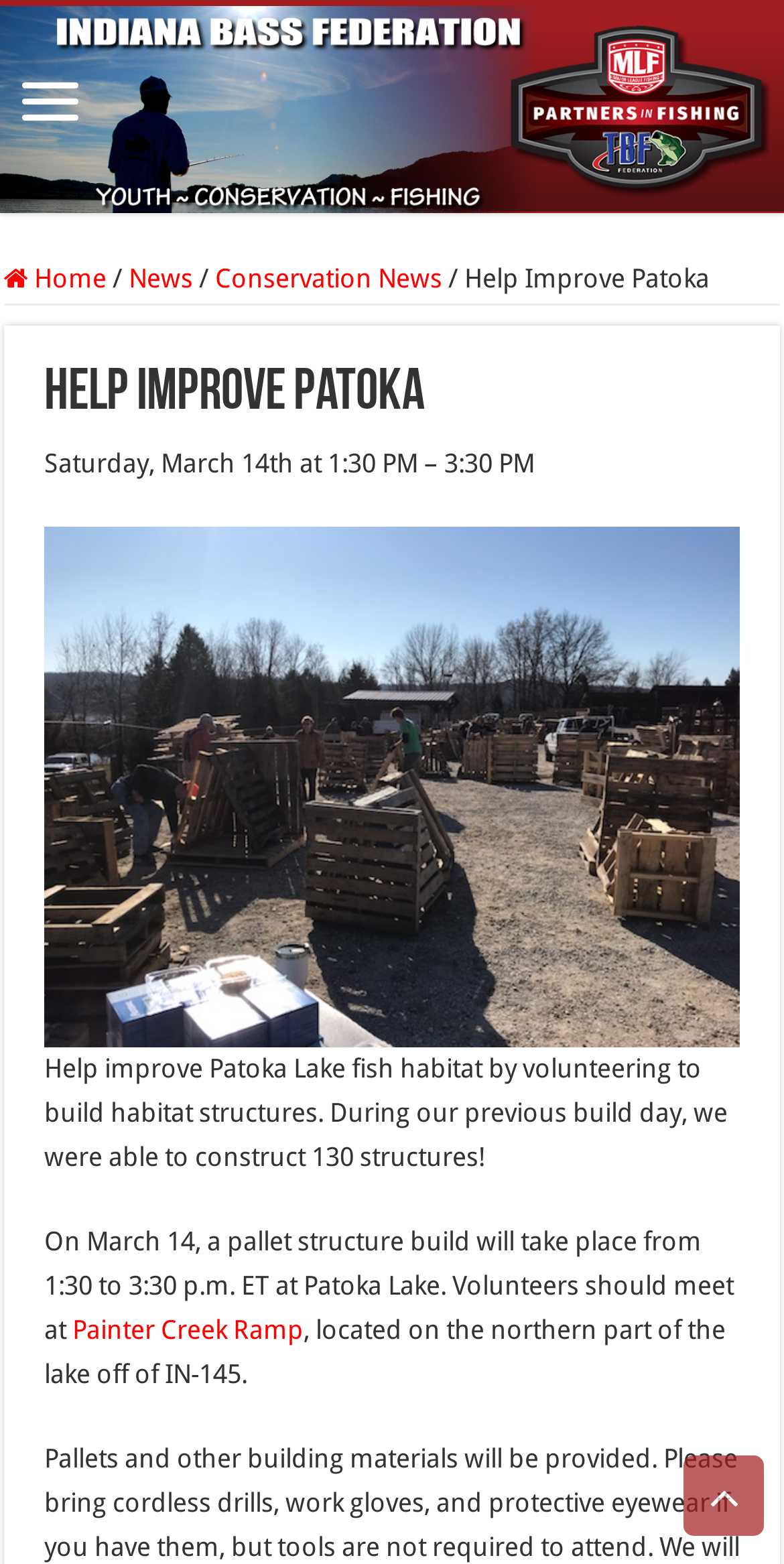Find the bounding box of the UI element described as: "Painter Creek Ramp". The bounding box coordinates should be given as four float values between 0 and 1, i.e., [left, top, right, bottom].

[0.092, 0.841, 0.387, 0.86]